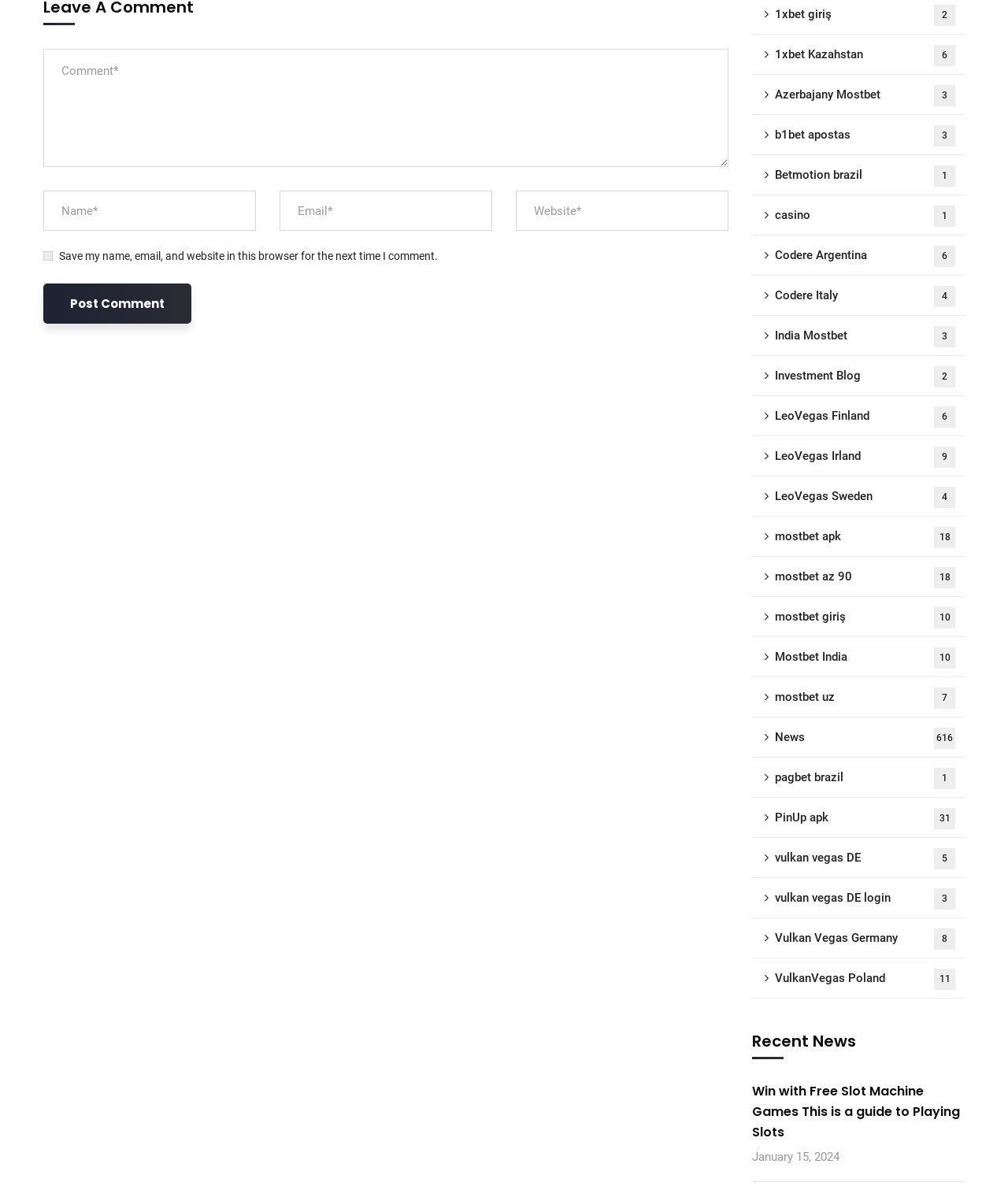Answer the question in one word or a short phrase:
How many links are there?

24